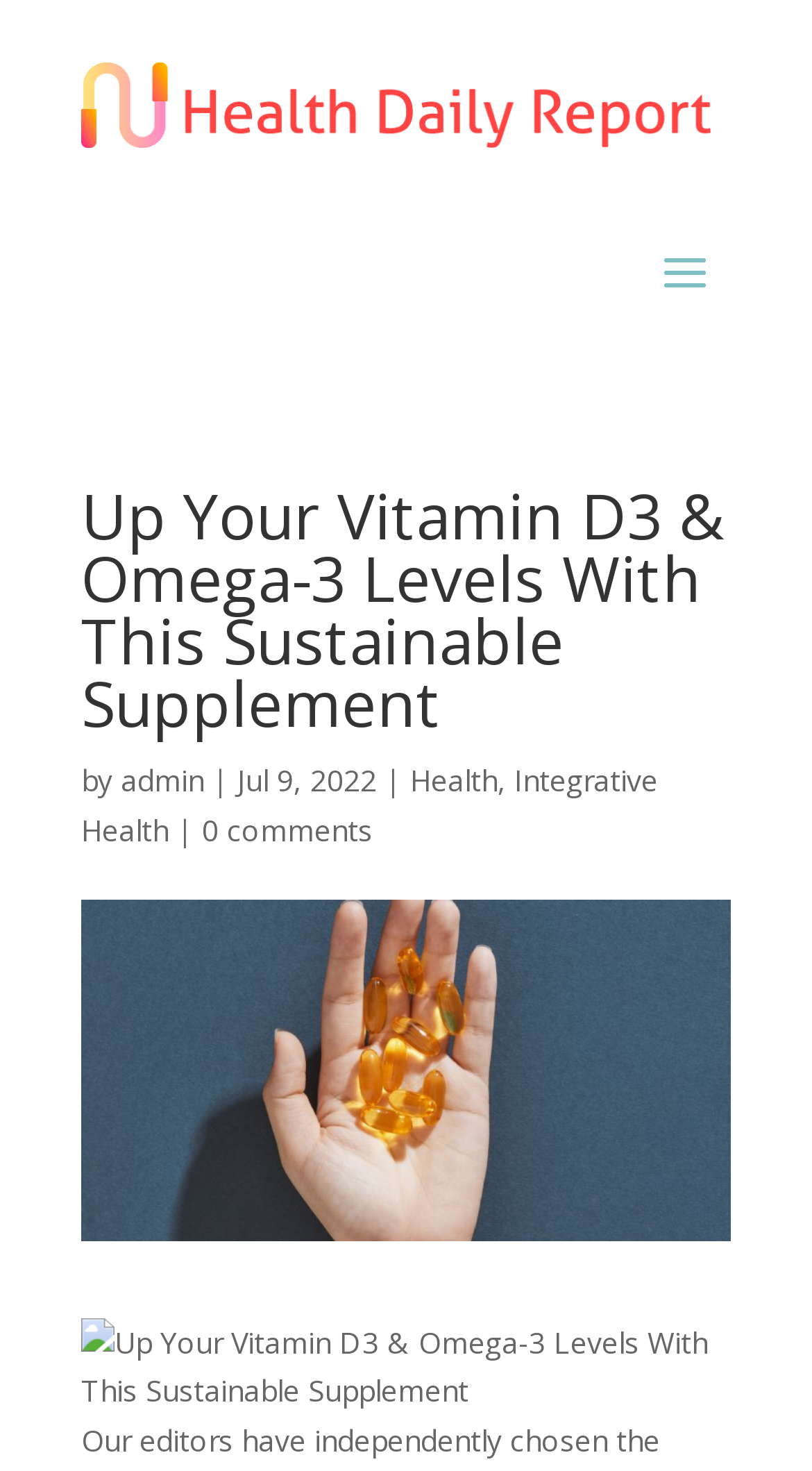Please provide a short answer using a single word or phrase for the question:
What is the author of the article?

admin